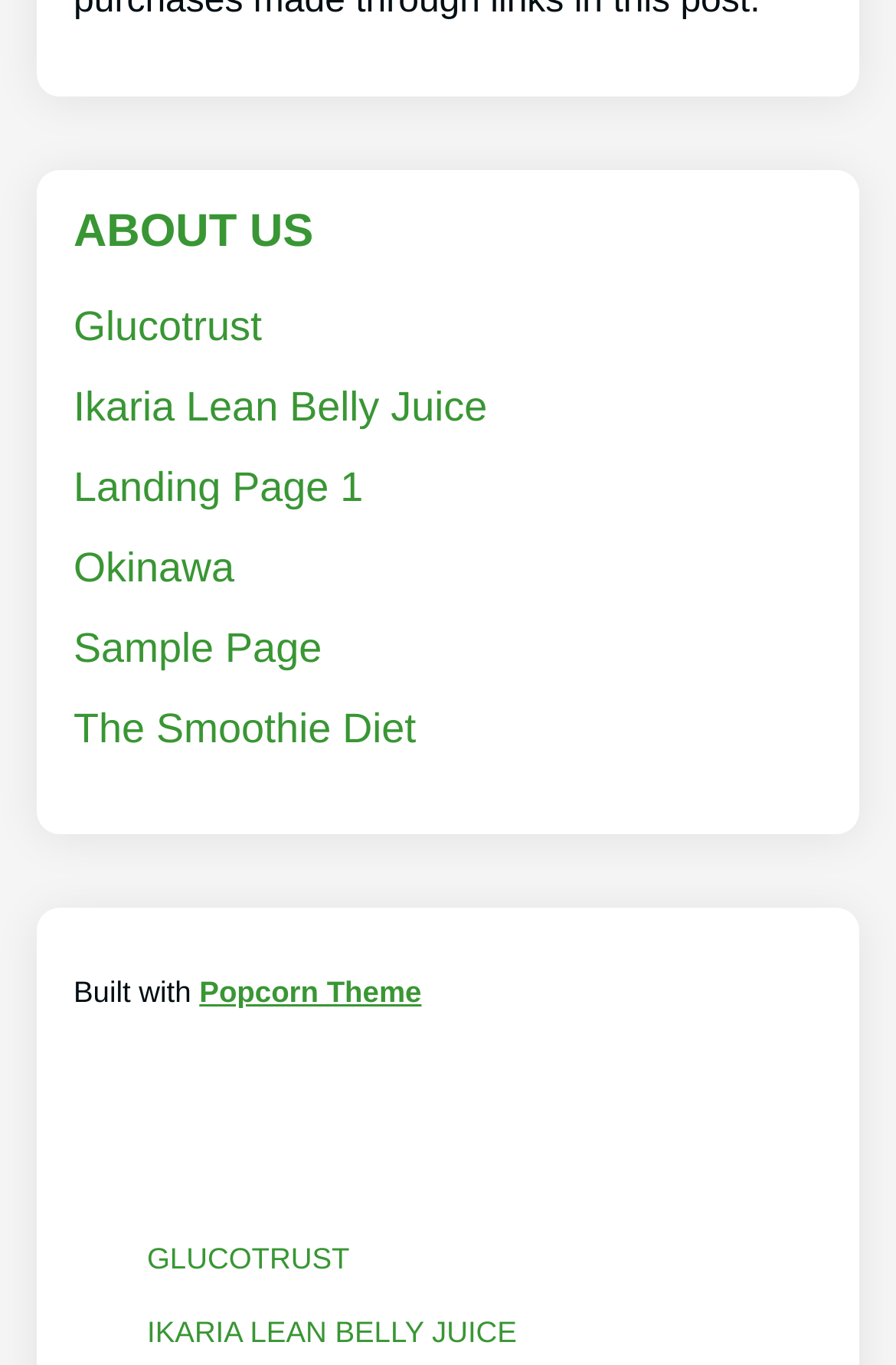Provide a brief response to the question below using one word or phrase:
What is the theme of the webpage?

Popcorn Theme